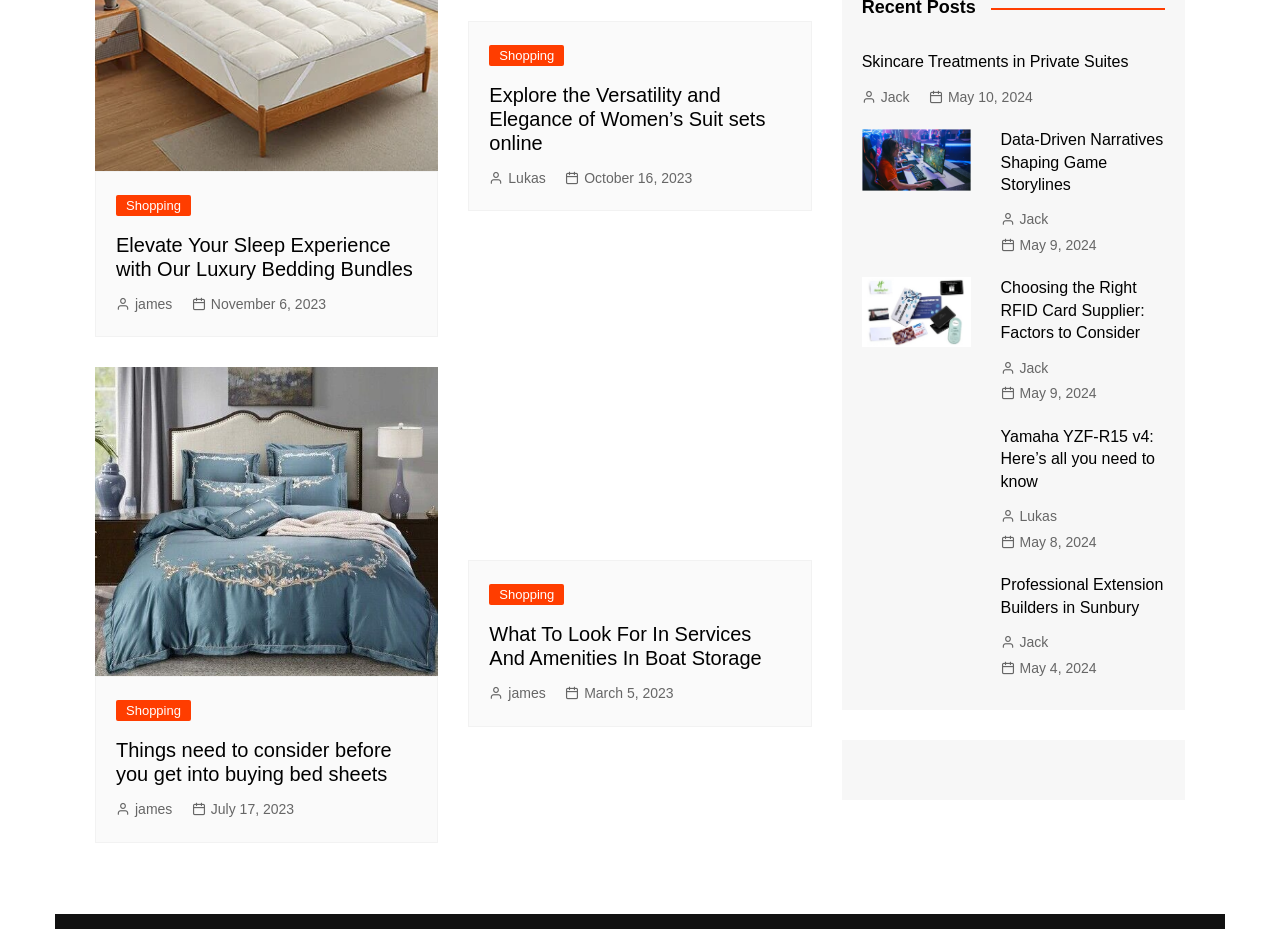What is the date of the third link?
By examining the image, provide a one-word or phrase answer.

July 17, 2023